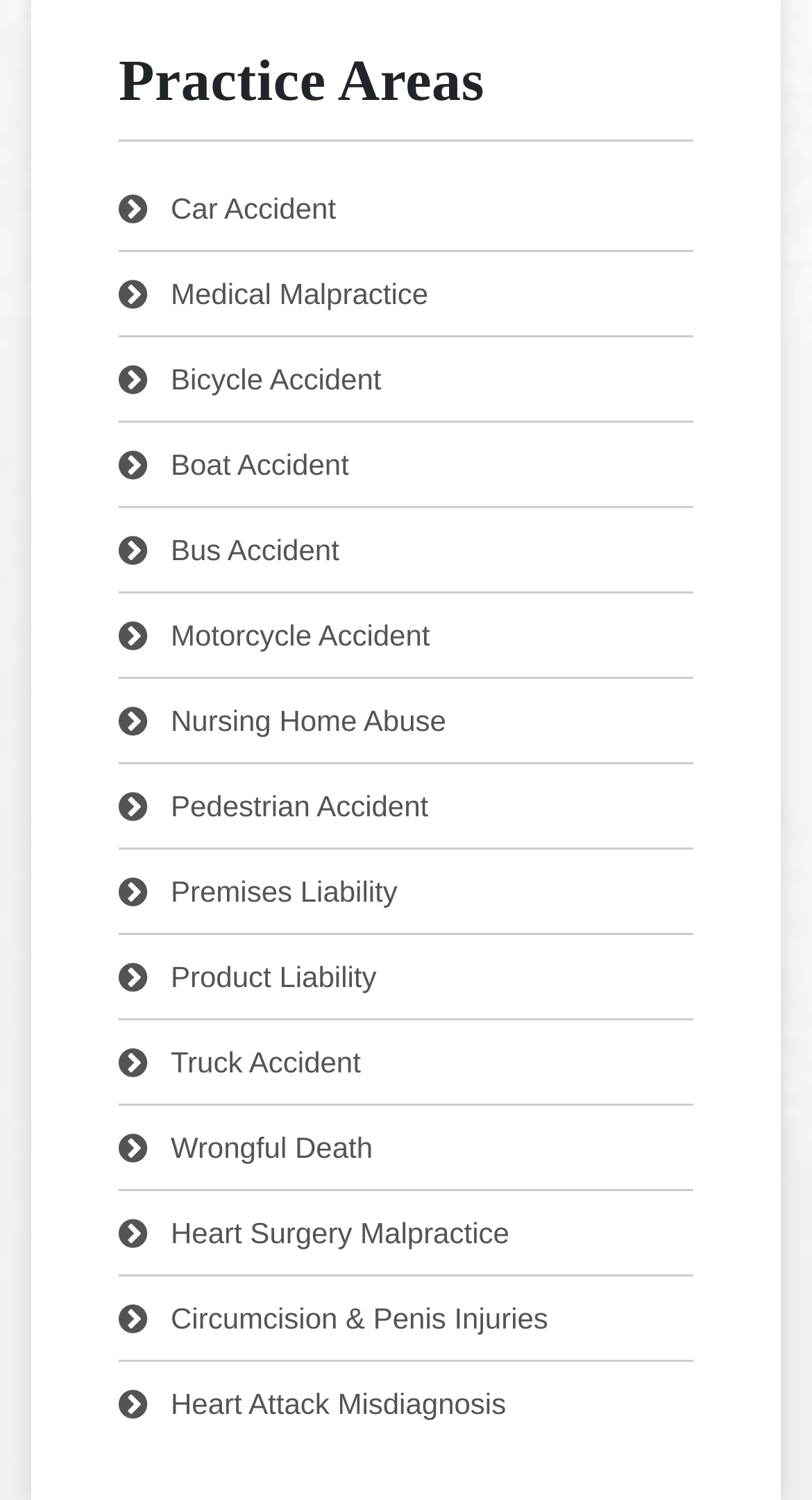Given the following UI element description: "Car Accident", find the bounding box coordinates in the webpage screenshot.

[0.146, 0.11, 0.854, 0.166]